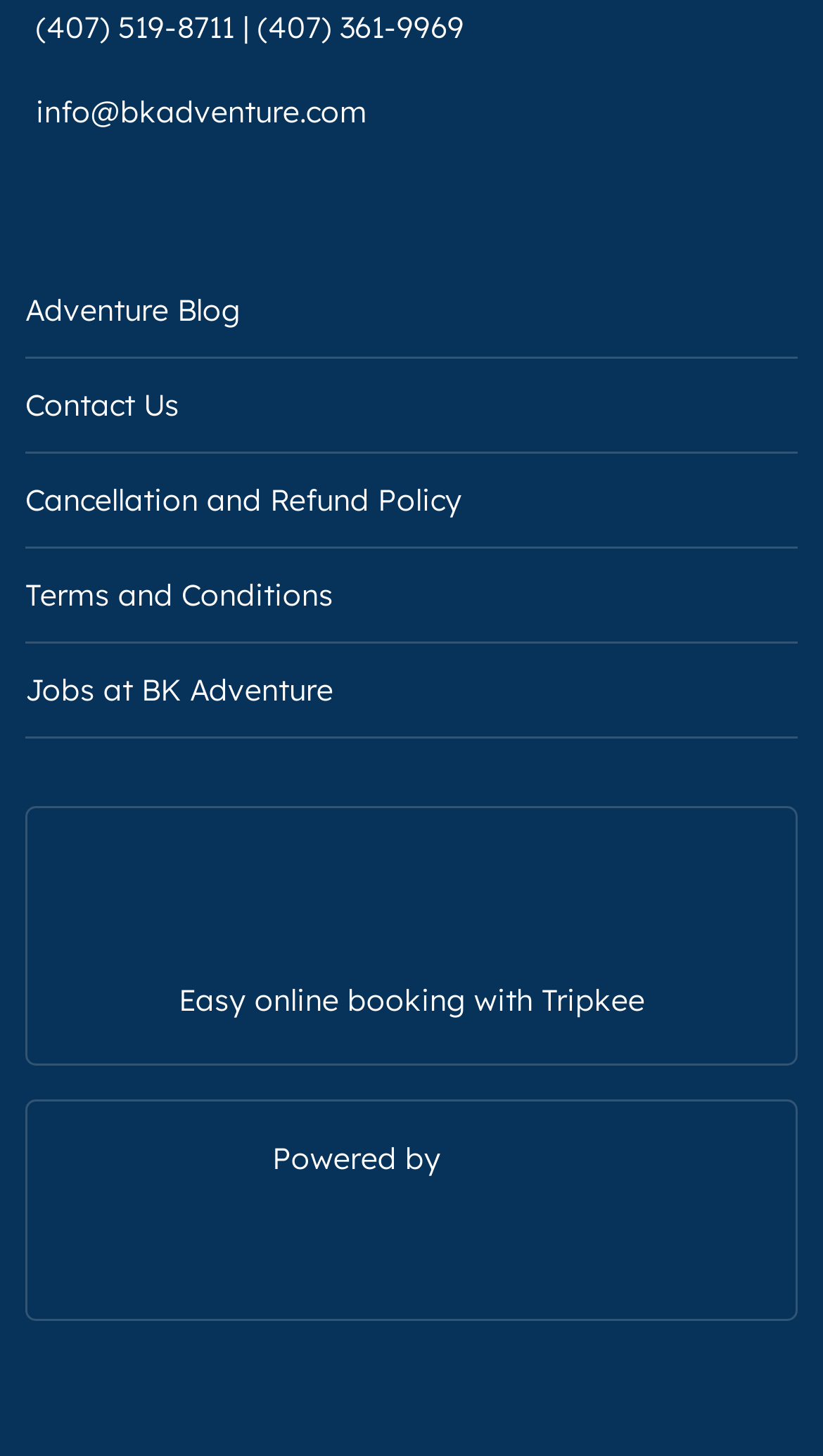What is the company name associated with the image at the bottom of the webpage?
Please provide a comprehensive answer based on the contents of the image.

The image at the bottom of the webpage is associated with the company name 'Stripe', which is indicated by the image description 'Stripe'.